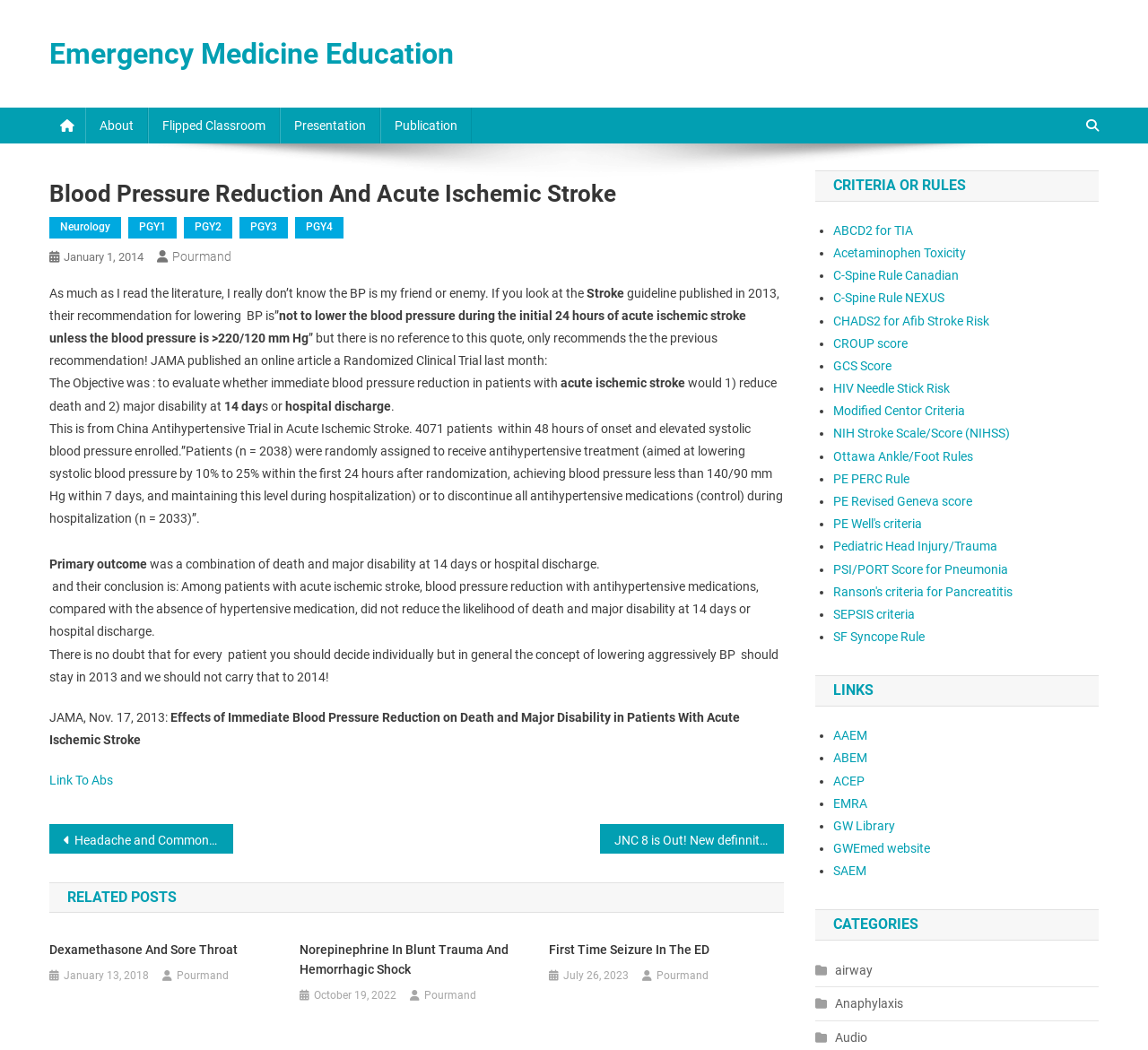Identify the bounding box coordinates of the clickable region necessary to fulfill the following instruction: "Click on the 'Link To Abs'". The bounding box coordinates should be four float numbers between 0 and 1, i.e., [left, top, right, bottom].

[0.043, 0.736, 0.098, 0.75]